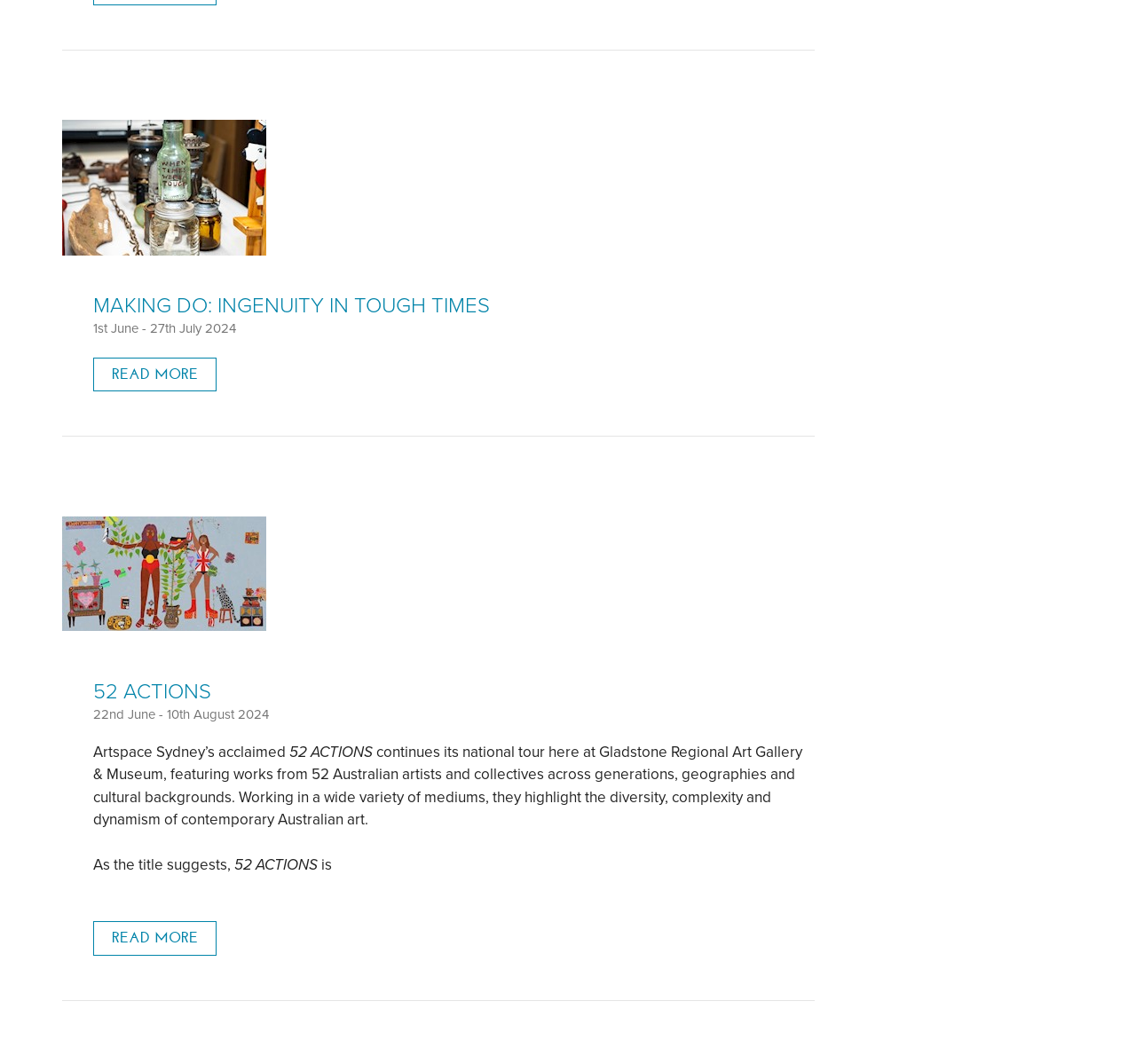Indicate the bounding box coordinates of the element that needs to be clicked to satisfy the following instruction: "Read more about the article below". The coordinates should be four float numbers between 0 and 1, i.e., [left, top, right, bottom].

[0.082, 0.866, 0.191, 0.898]